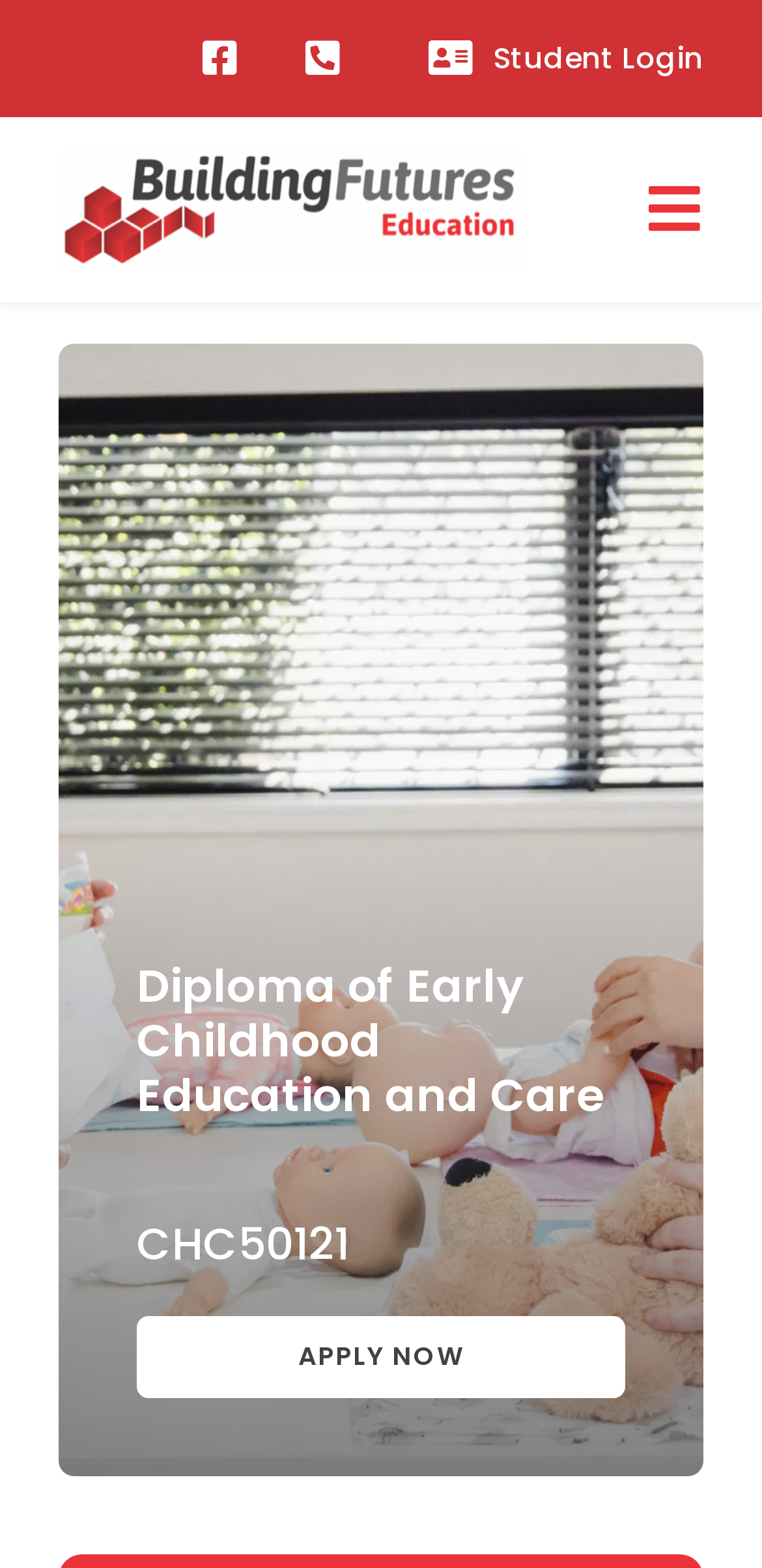Given the element description "Facebook", identify the bounding box of the corresponding UI element.

[0.266, 0.0, 0.311, 0.075]